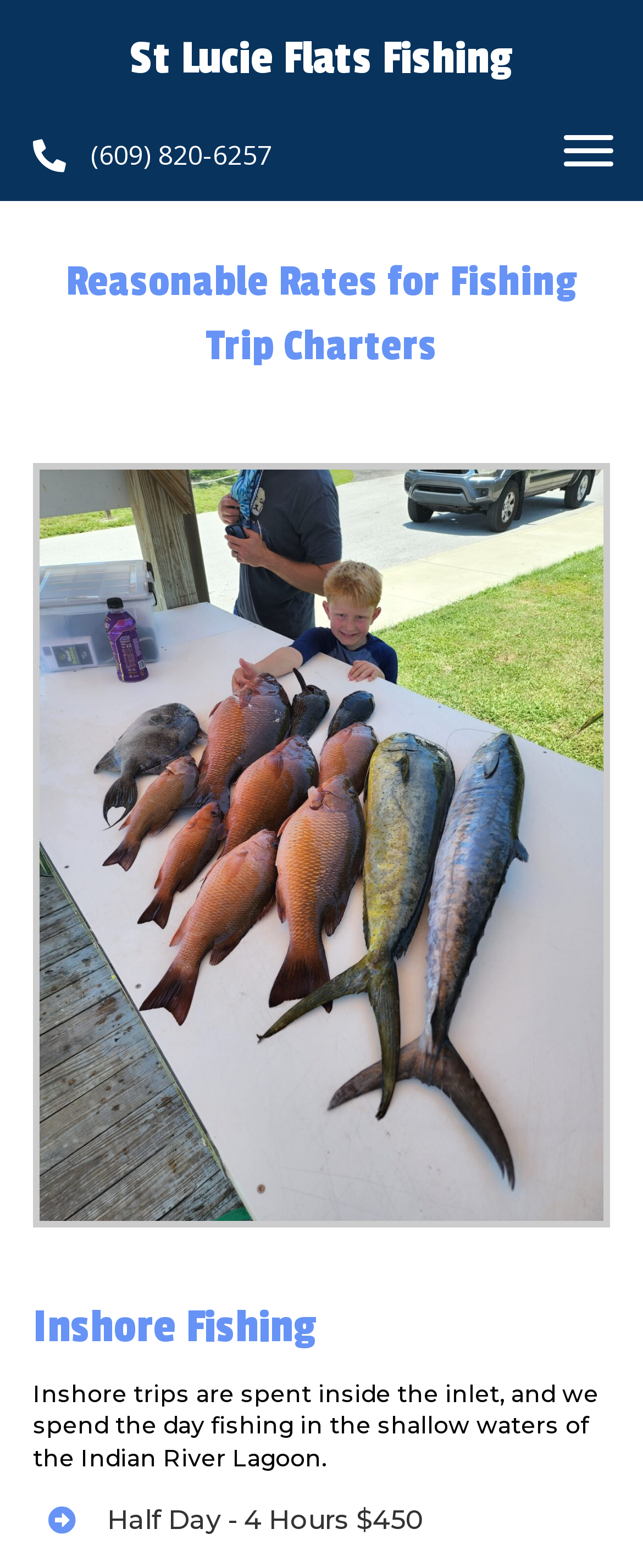What is the name of the fishing charter service?
Based on the visual details in the image, please answer the question thoroughly.

I determined the answer by looking at the heading 'St Lucie Flats Fishing' and the link 'St Lucie Flats Fishing' which suggests that the website is for a fishing charter service called St Lucie Flats Fishing.